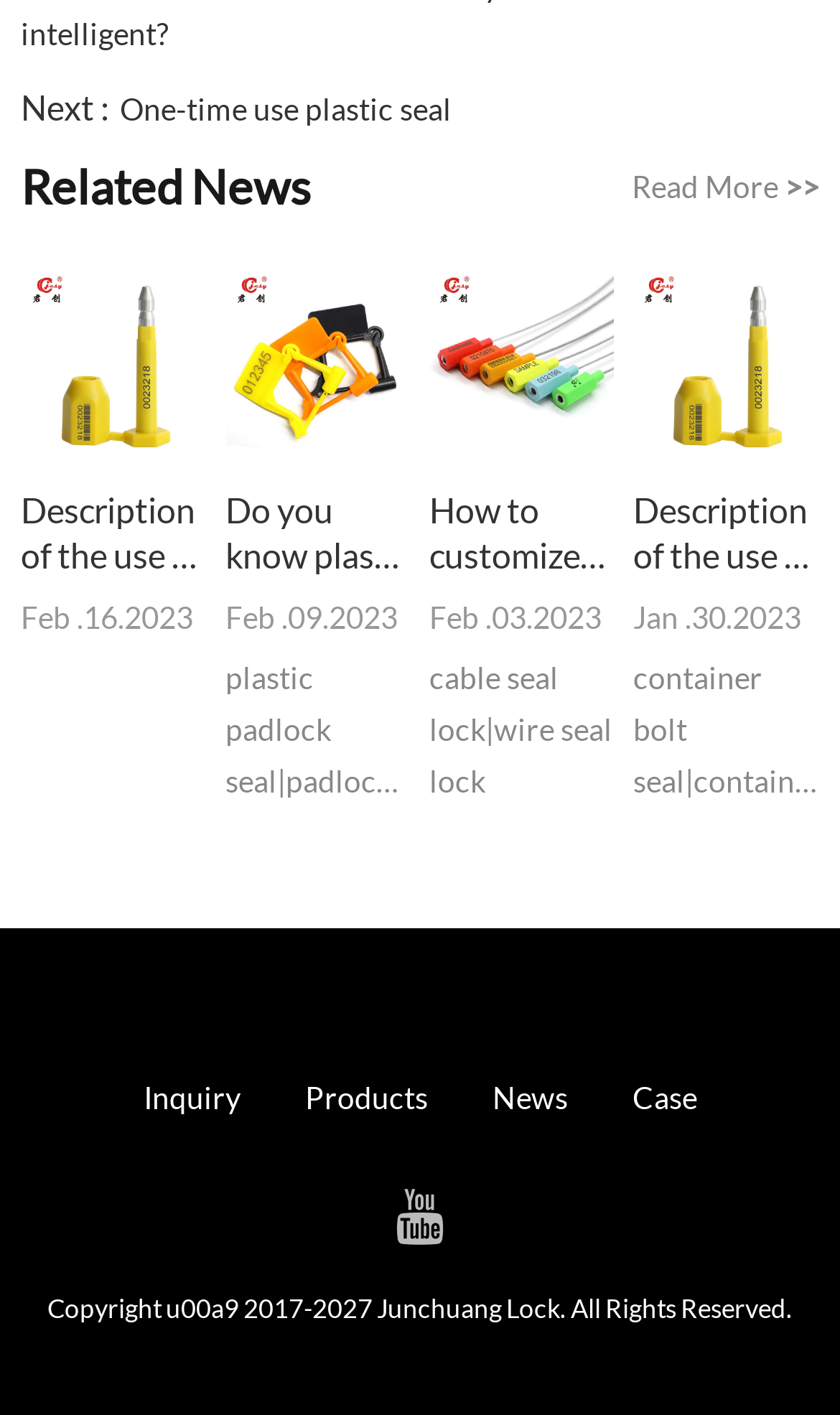What type of products does the website offer?
Relying on the image, give a concise answer in one word or a brief phrase.

seals and locks